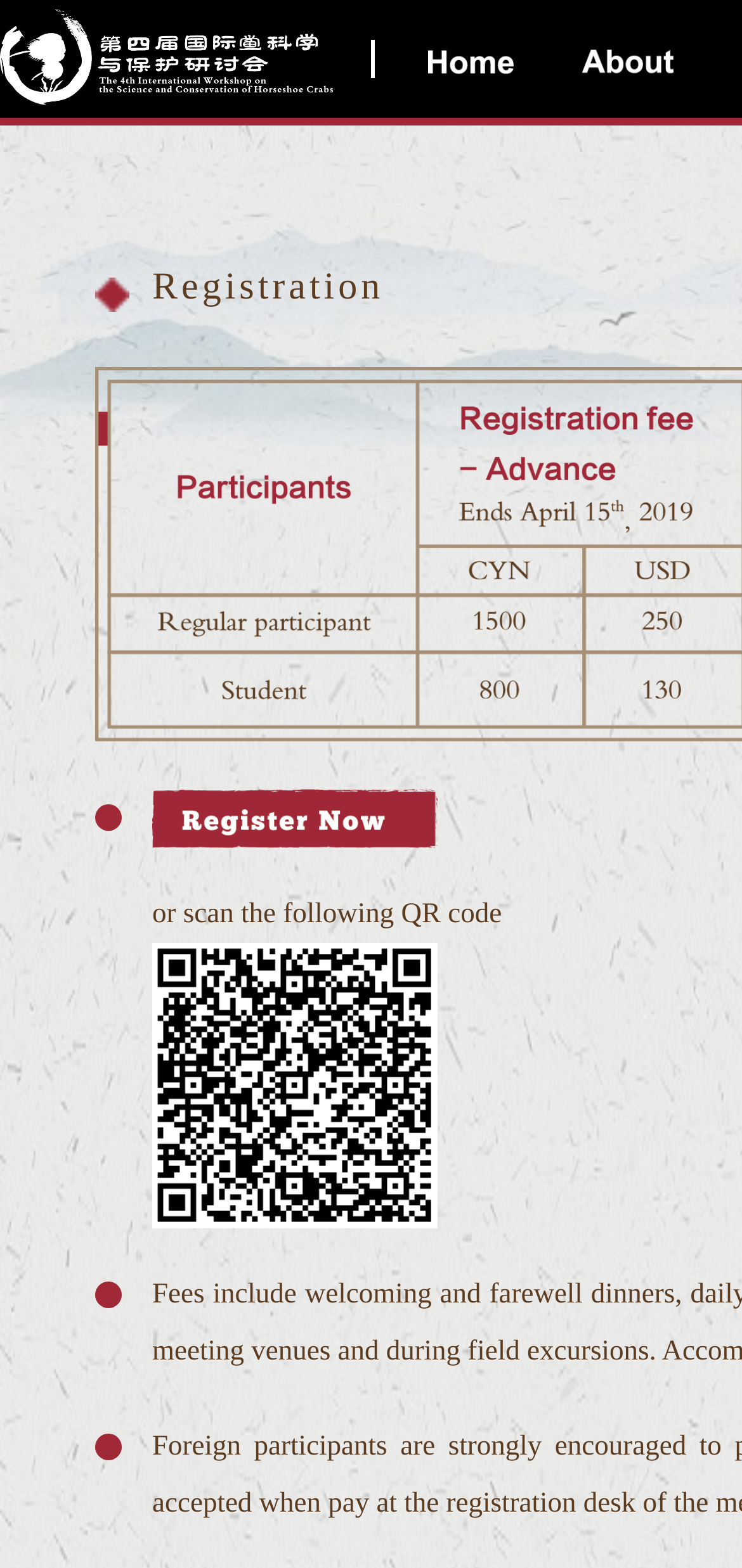Create a full and detailed caption for the entire webpage.

The webpage is about the 4th International Workshop on the Science and Conservation of Horseshoe Crabs. At the top of the page, there is a large image that spans almost half of the page's width. Below the image, there are two links side by side, each accompanied by a small icon. 

On the left side of the page, there is a section dedicated to registration. The title "Registration" is prominently displayed, and below it, there is a link to register. Next to the link, there is a QR code with a text instruction to scan it. 

The overall layout of the page is simple and easy to navigate, with clear headings and concise text. The use of images and icons adds visual appeal to the page.